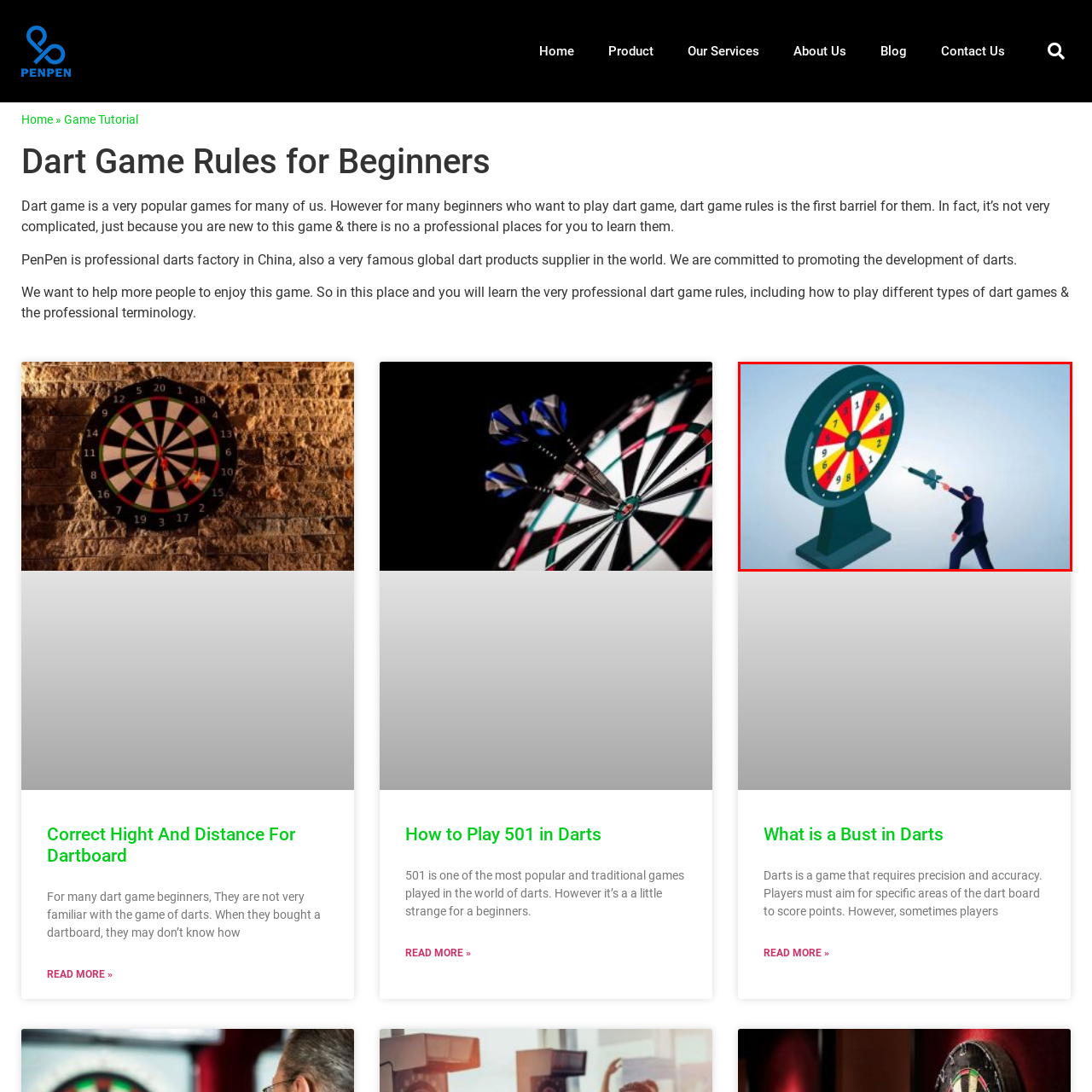Please analyze the image enclosed within the red bounding box and provide a comprehensive answer to the following question based on the image: What is the focal point of the game?

The dartboard stands prominently in the illustration, showing its importance as the central element of the game, where players aim to throw their darts to score points.